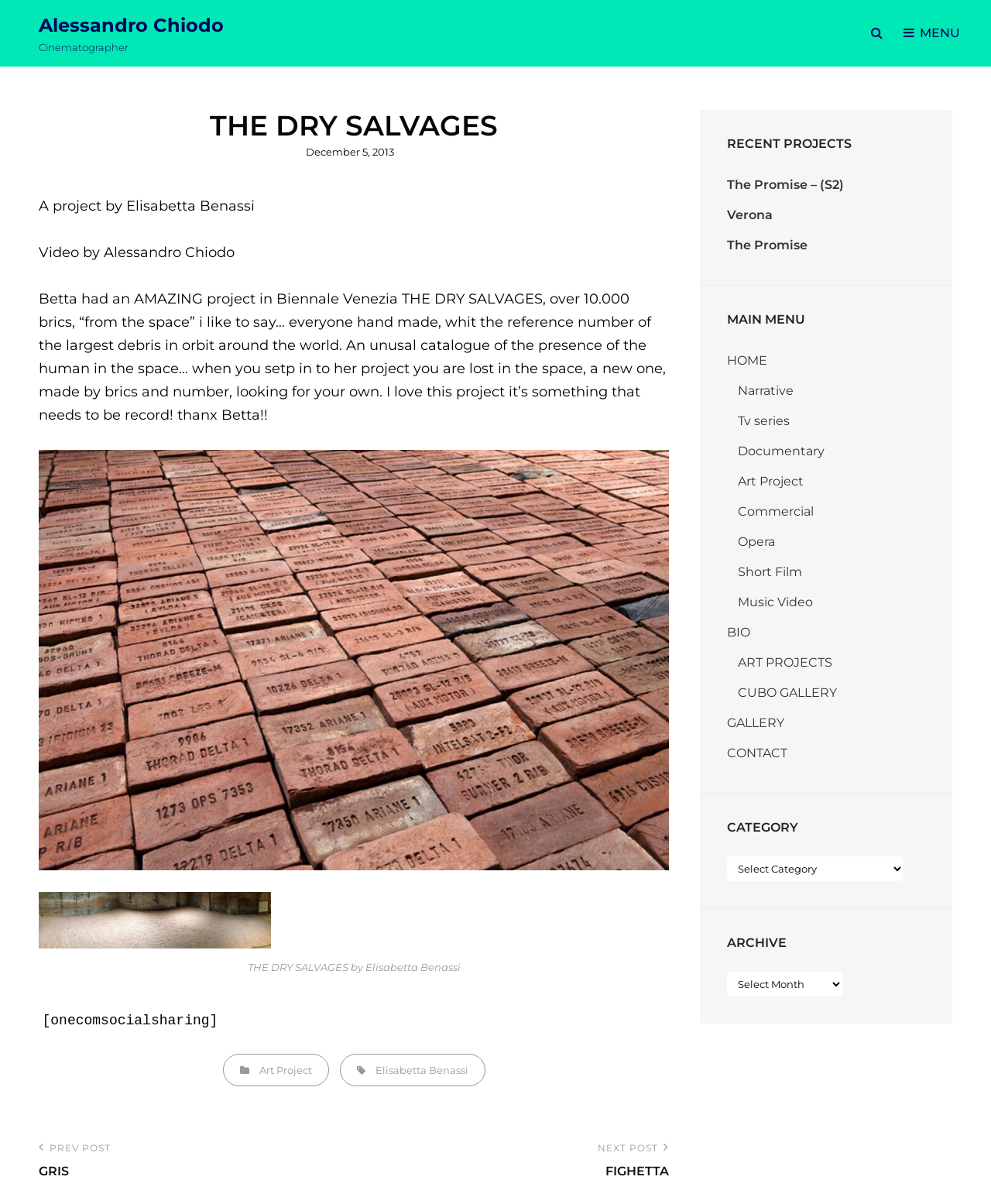How many categories are listed in the main menu?
Based on the content of the image, thoroughly explain and answer the question.

The answer can be found in the 'MAIN MENU' section of the webpage, where nine links are listed: 'HOME', 'Narrative', 'Tv series', 'Documentary', 'Art Project', 'Commercial', 'Opera', 'Short Film', and 'Music Video'.